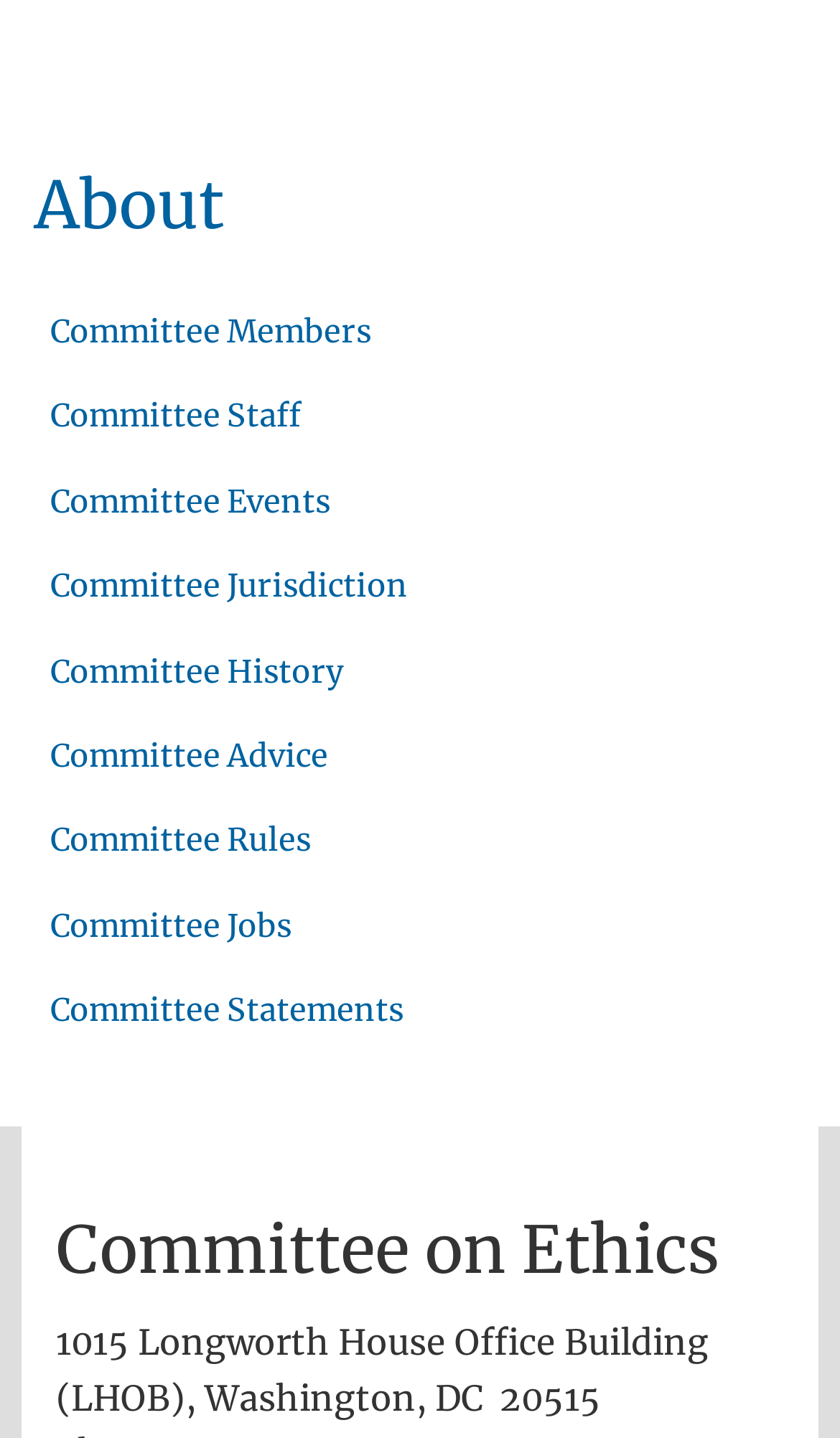Identify the bounding box coordinates of the area that should be clicked in order to complete the given instruction: "access Committee on Ethics page". The bounding box coordinates should be four float numbers between 0 and 1, i.e., [left, top, right, bottom].

[0.067, 0.837, 0.933, 0.9]